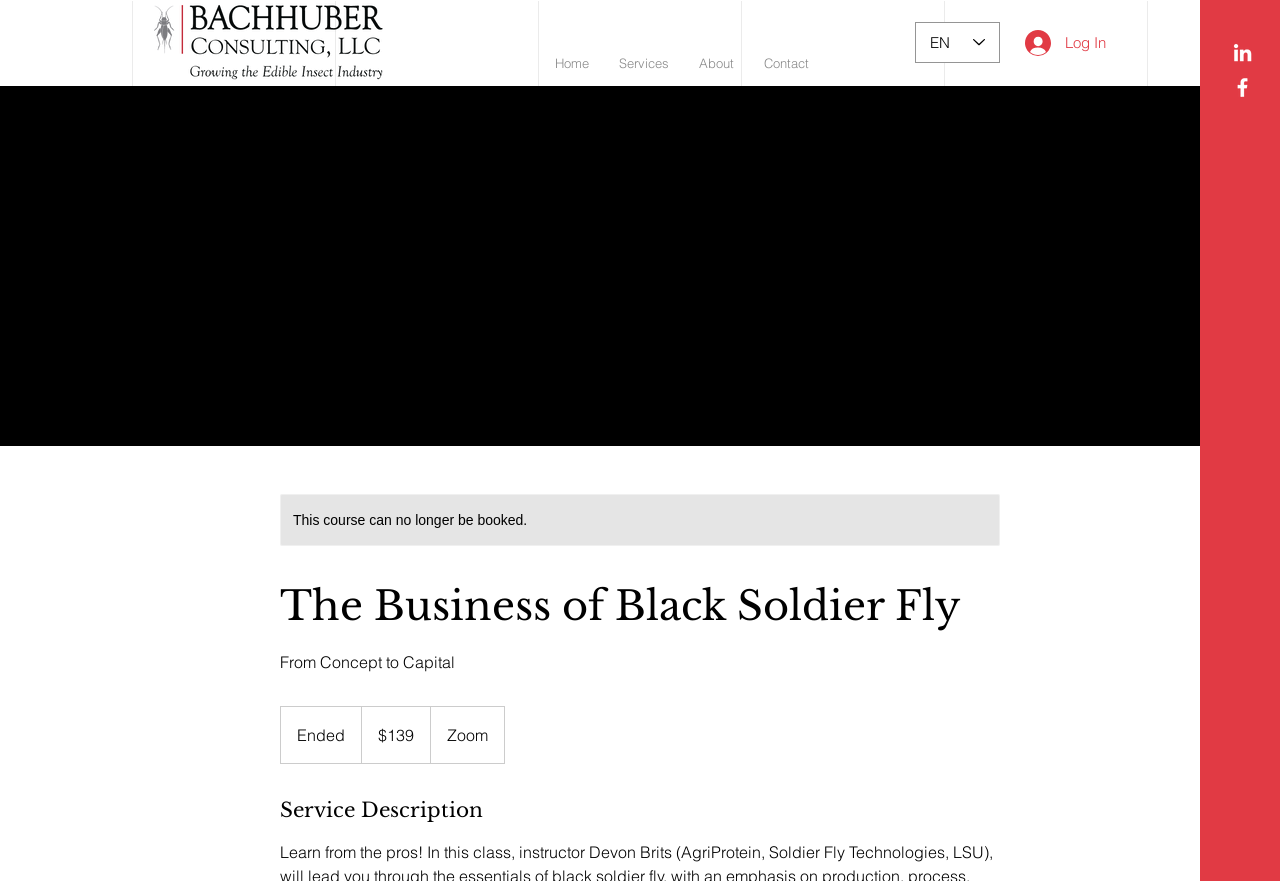Provide a one-word or short-phrase answer to the question:
What is the language of the webpage?

English